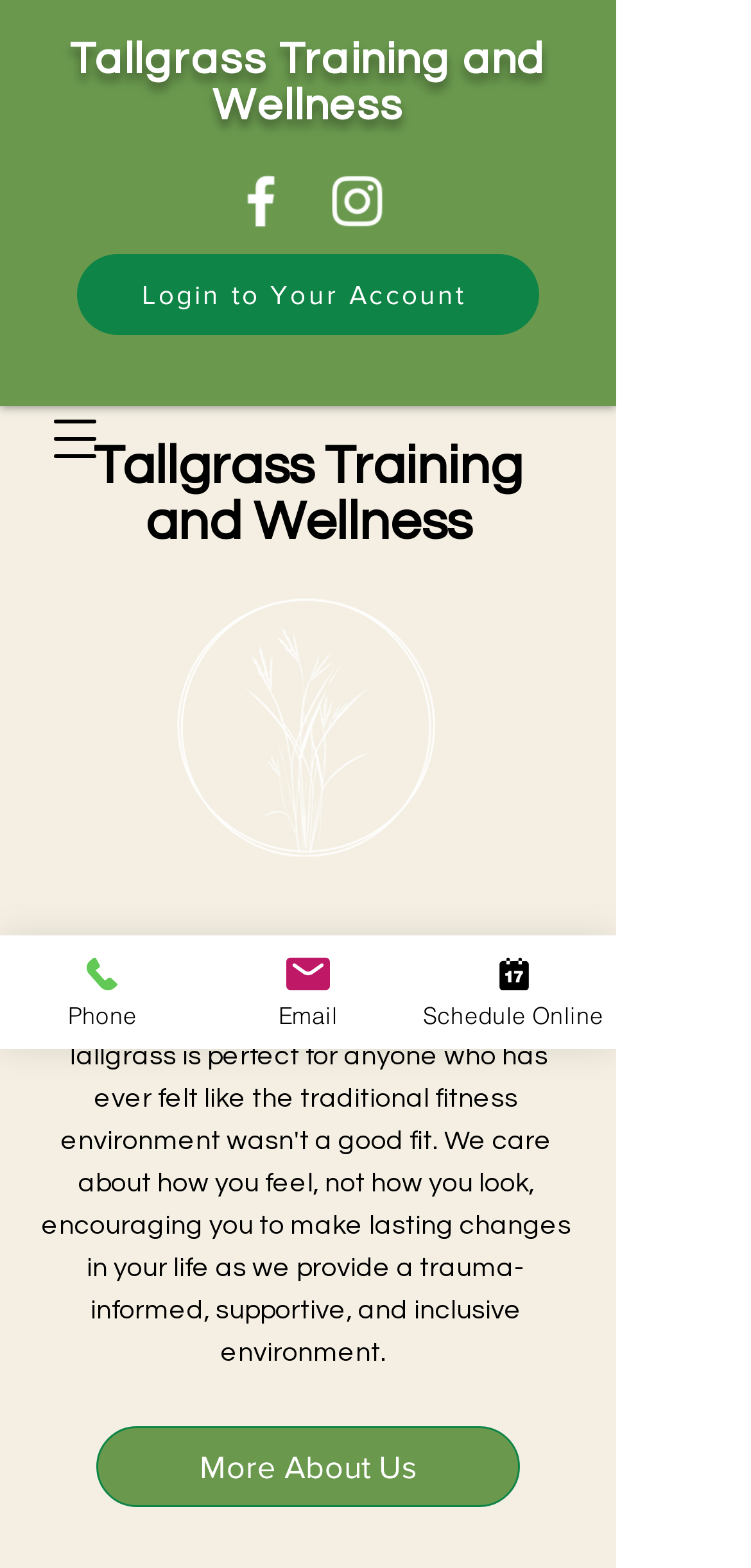Find and extract the text of the primary heading on the webpage.

Tallgrass Training and Wellness